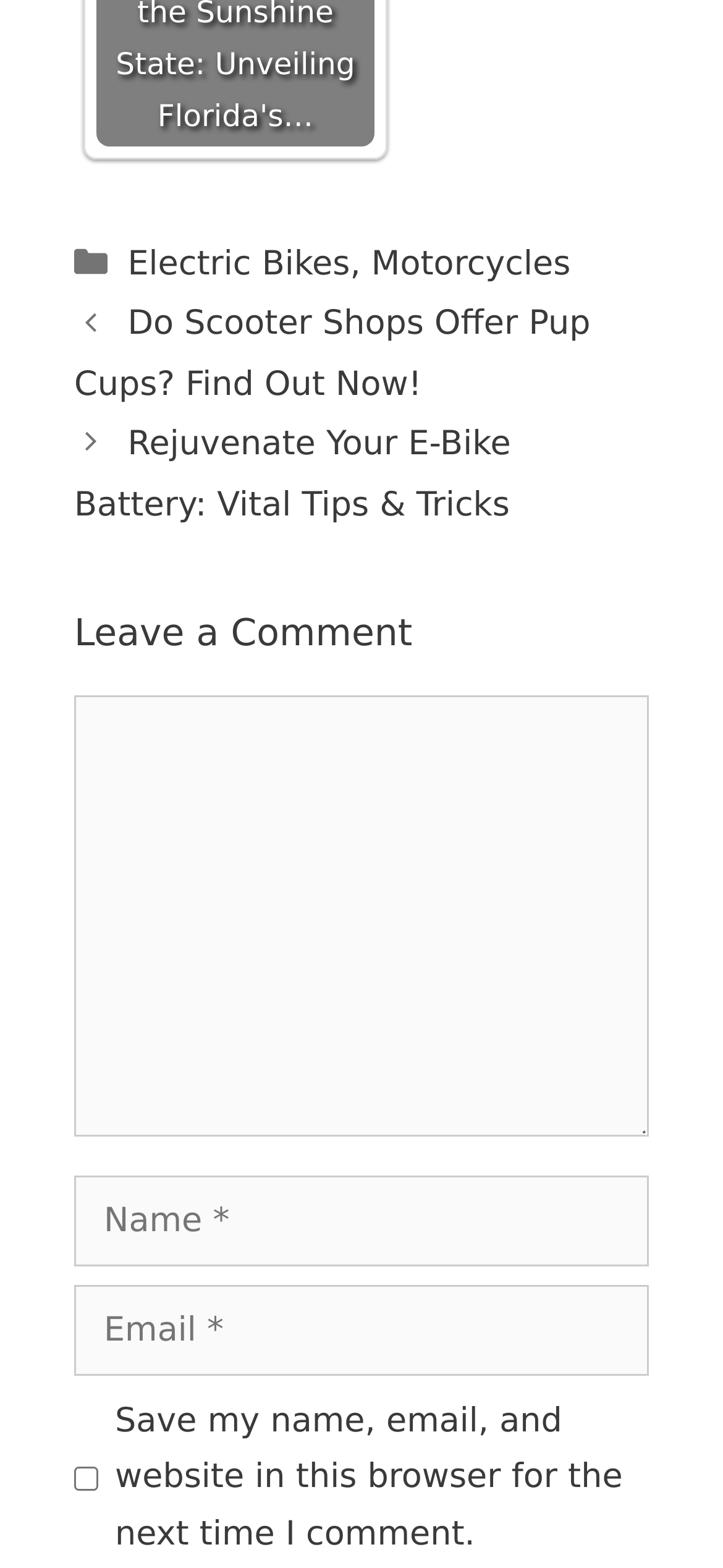Could you specify the bounding box coordinates for the clickable section to complete the following instruction: "Click on Electric Bikes"?

[0.176, 0.156, 0.484, 0.181]